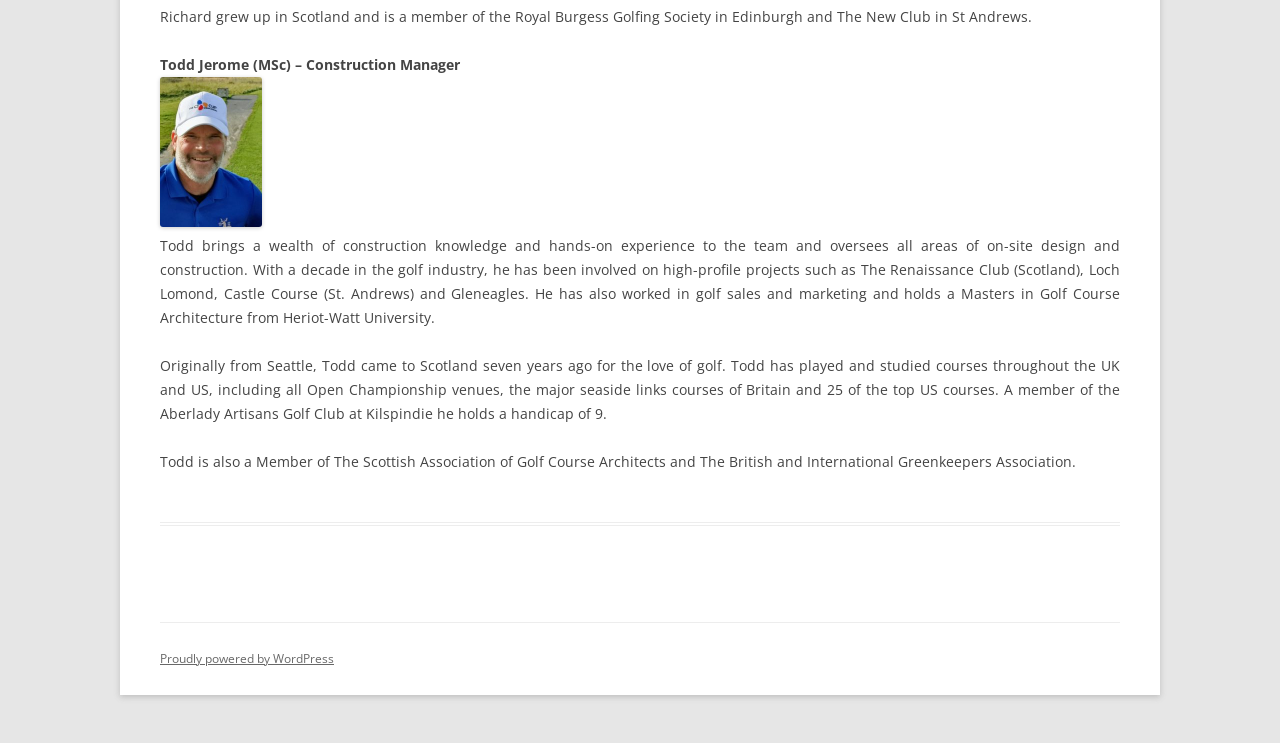Identify the bounding box coordinates for the UI element that matches this description: "Proudly powered by WordPress".

[0.125, 0.875, 0.261, 0.898]